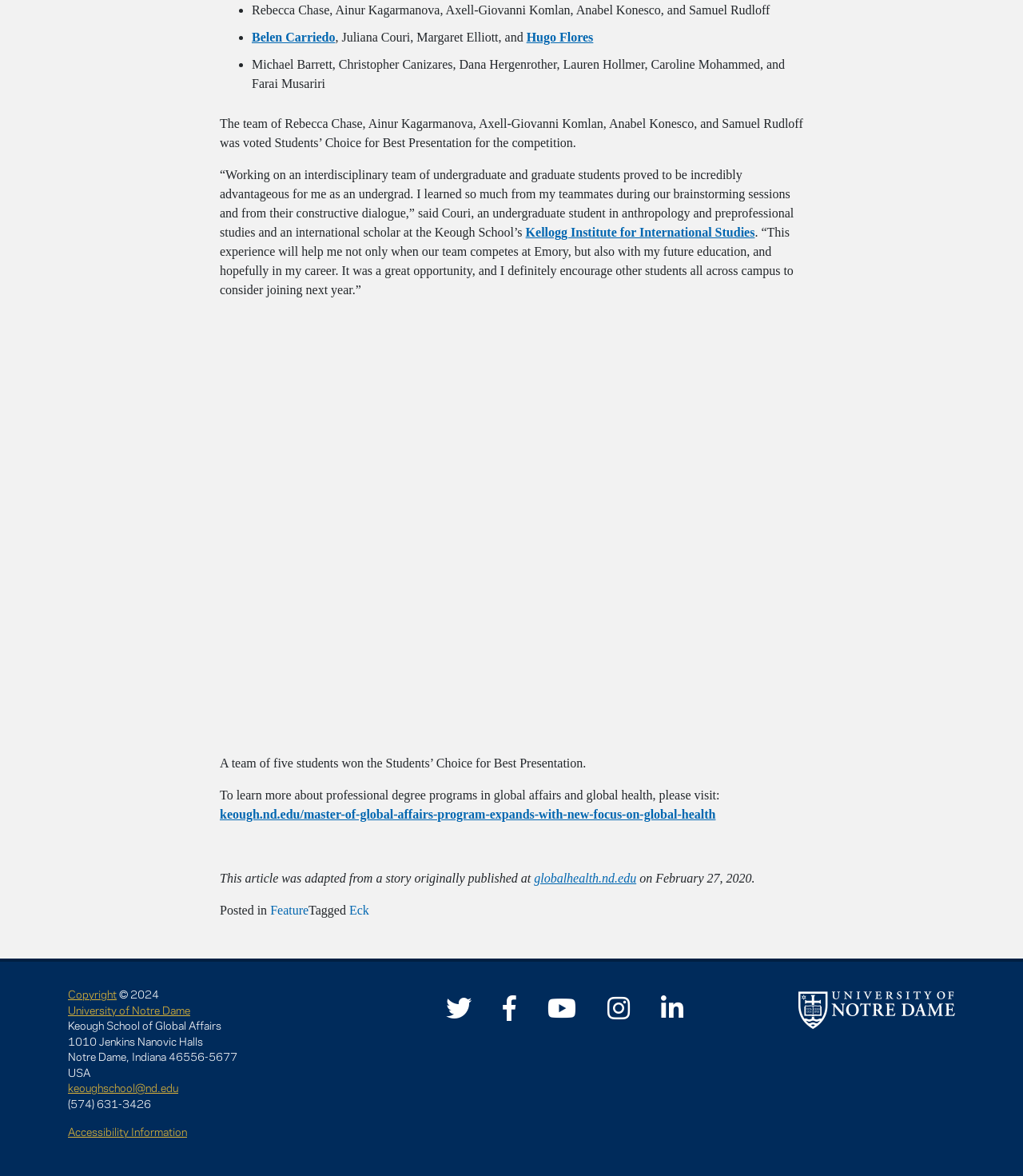Highlight the bounding box coordinates of the element that should be clicked to carry out the following instruction: "Read about changing spaces". The coordinates must be given as four float numbers ranging from 0 to 1, i.e., [left, top, right, bottom].

None